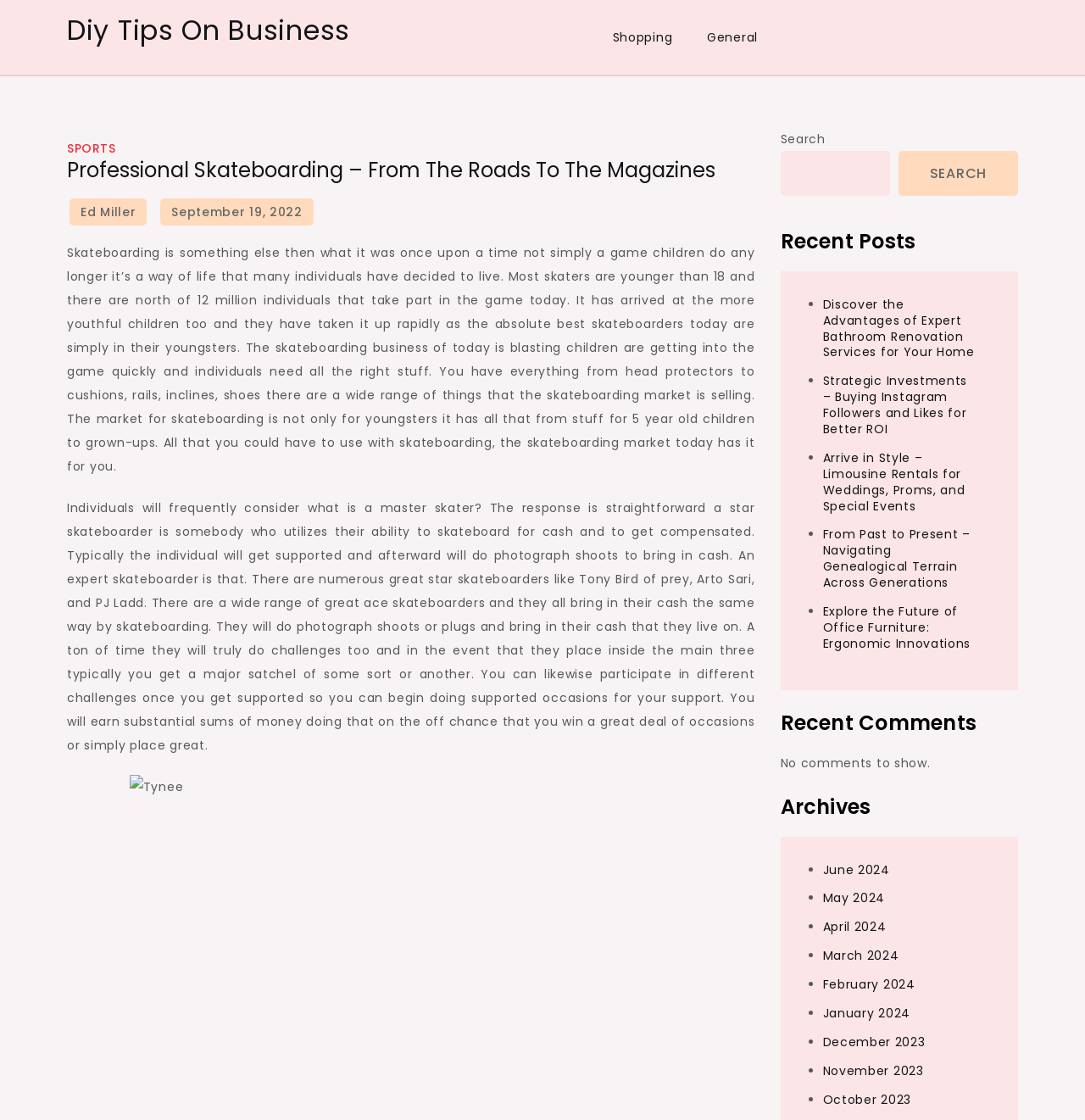Identify the bounding box of the UI component described as: "Search".

[0.828, 0.135, 0.938, 0.175]